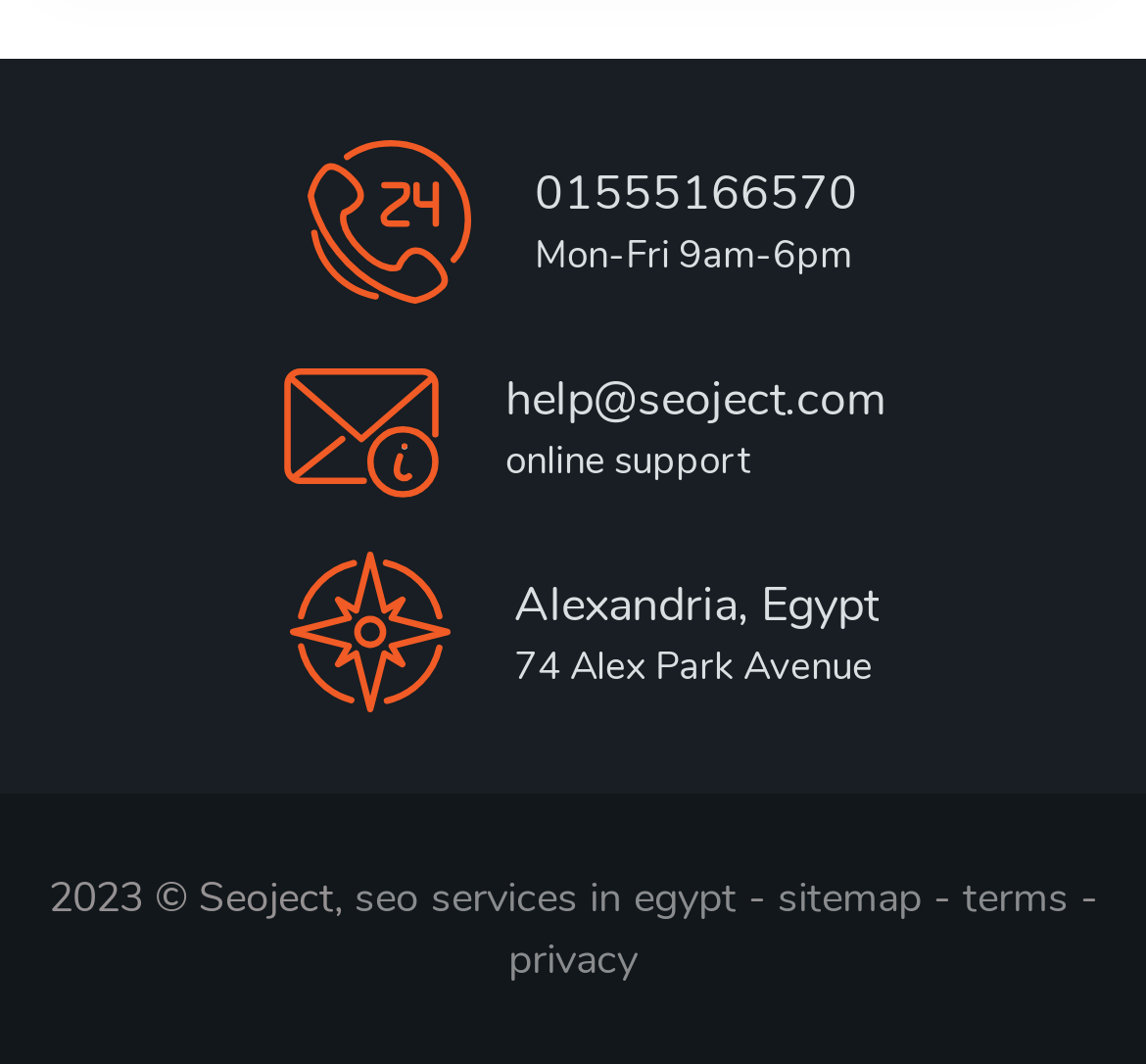Using the webpage screenshot, locate the HTML element that fits the following description and provide its bounding box: "seo services in egypt".

[0.309, 0.819, 0.642, 0.871]